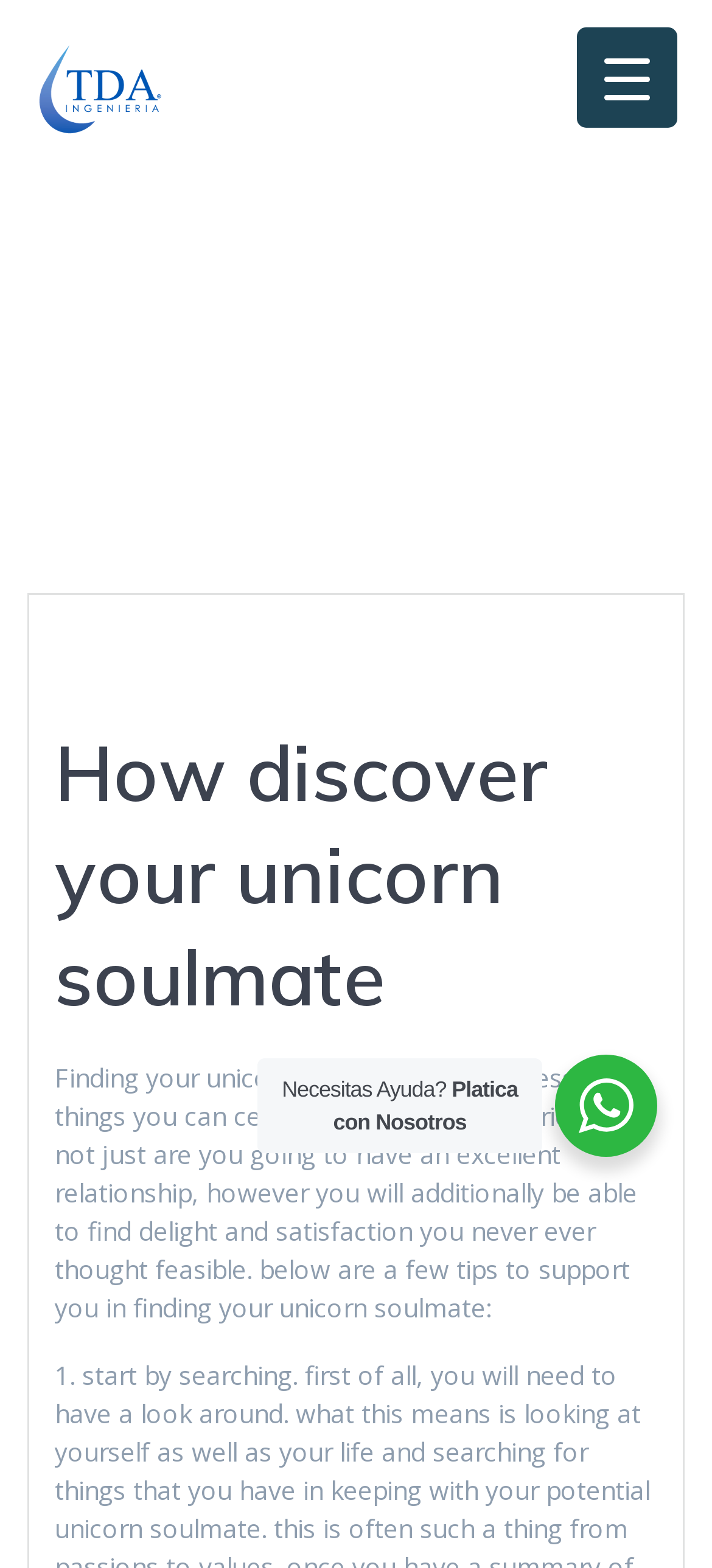Respond to the following query with just one word or a short phrase: 
What is the purpose of the 'Menu Trigger' button?

Open menu